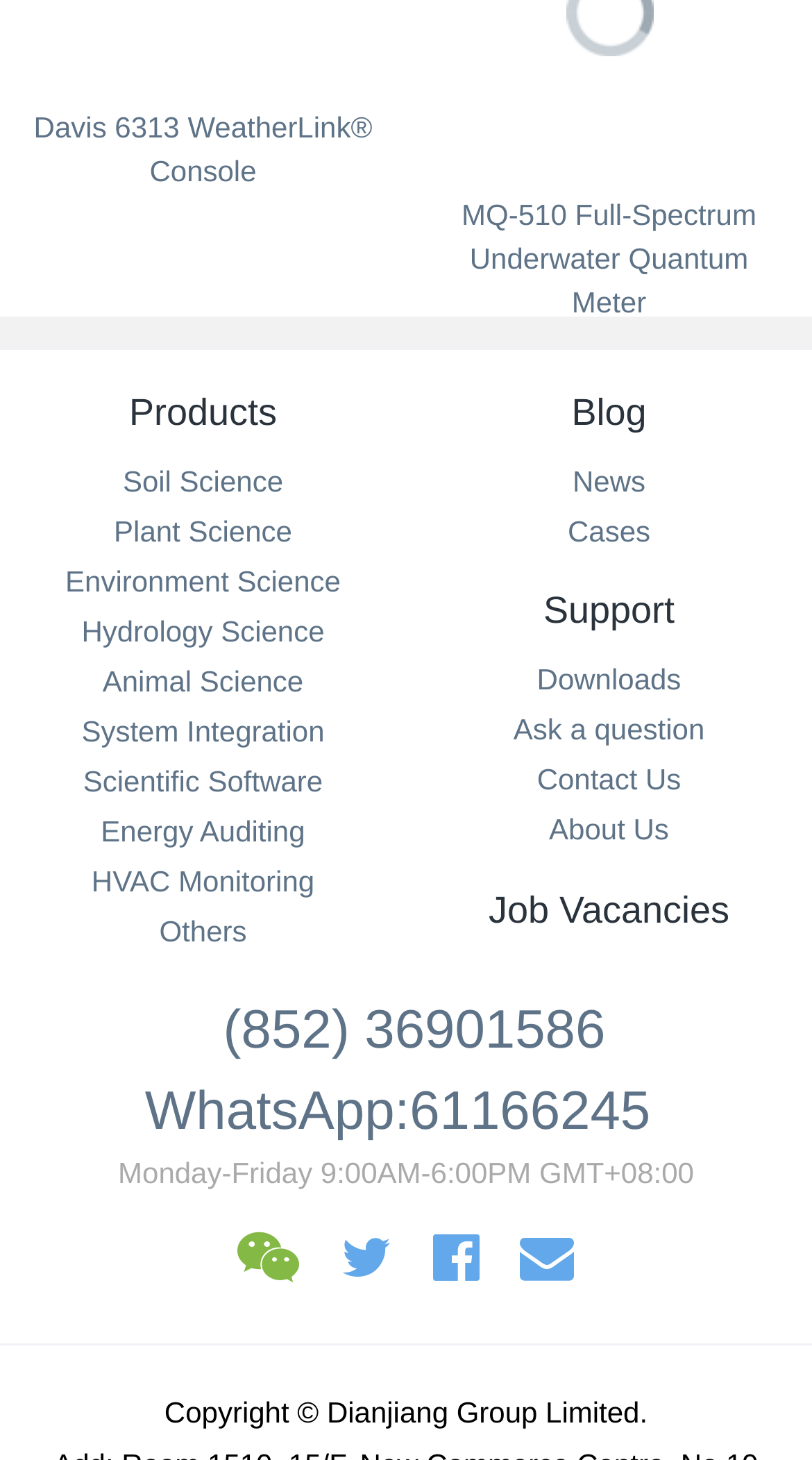Pinpoint the bounding box coordinates of the element you need to click to execute the following instruction: "Contact Us through the link". The bounding box should be represented by four float numbers between 0 and 1, in the format [left, top, right, bottom].

[0.661, 0.522, 0.839, 0.545]